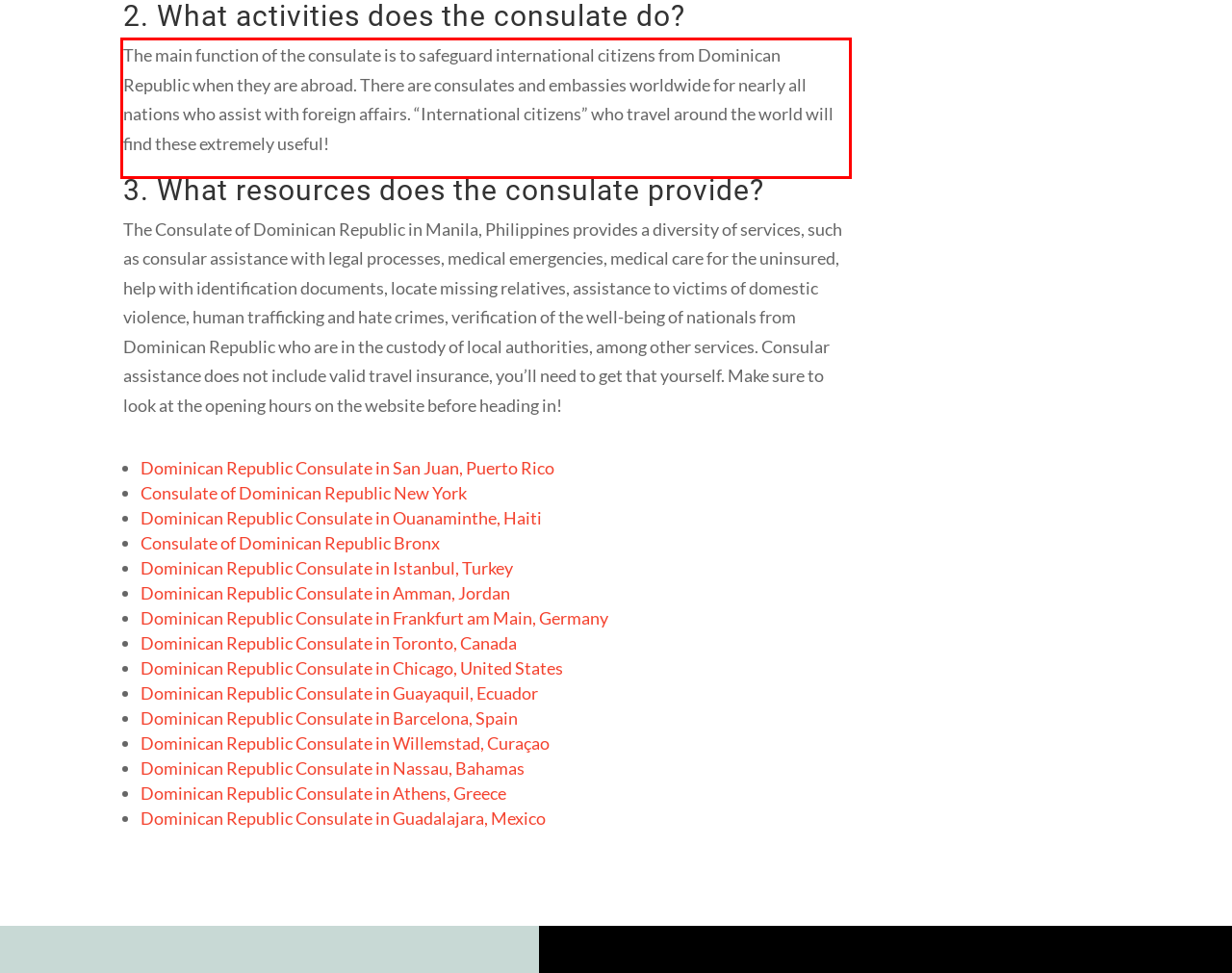Given a screenshot of a webpage, locate the red bounding box and extract the text it encloses.

The main function of the consulate is to safeguard international citizens from Dominican Republic when they are abroad. There are consulates and embassies worldwide for nearly all nations who assist with foreign affairs. “International citizens” who travel around the world will find these extremely useful!